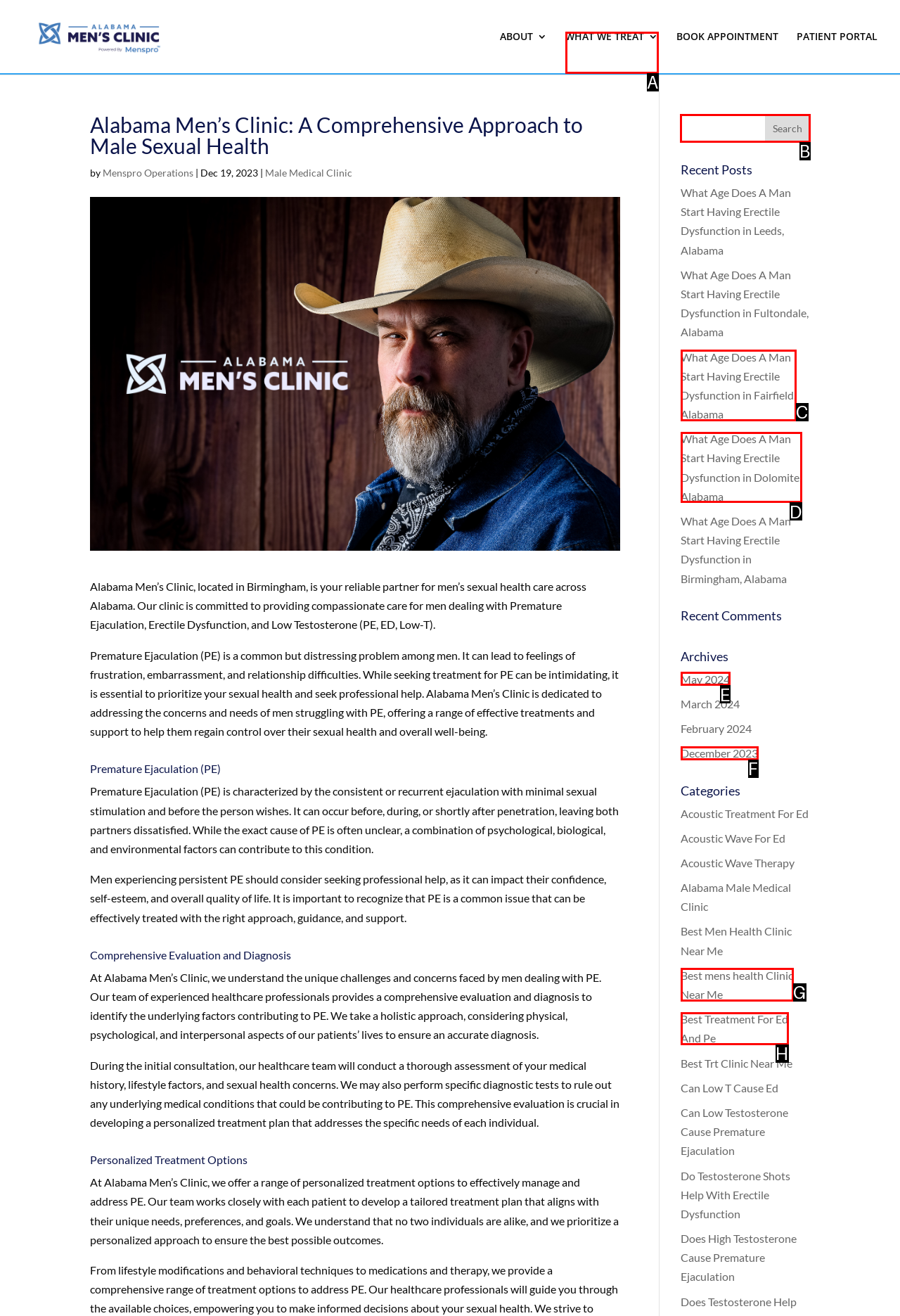Which UI element should you click on to achieve the following task: Search for a topic? Provide the letter of the correct option.

B